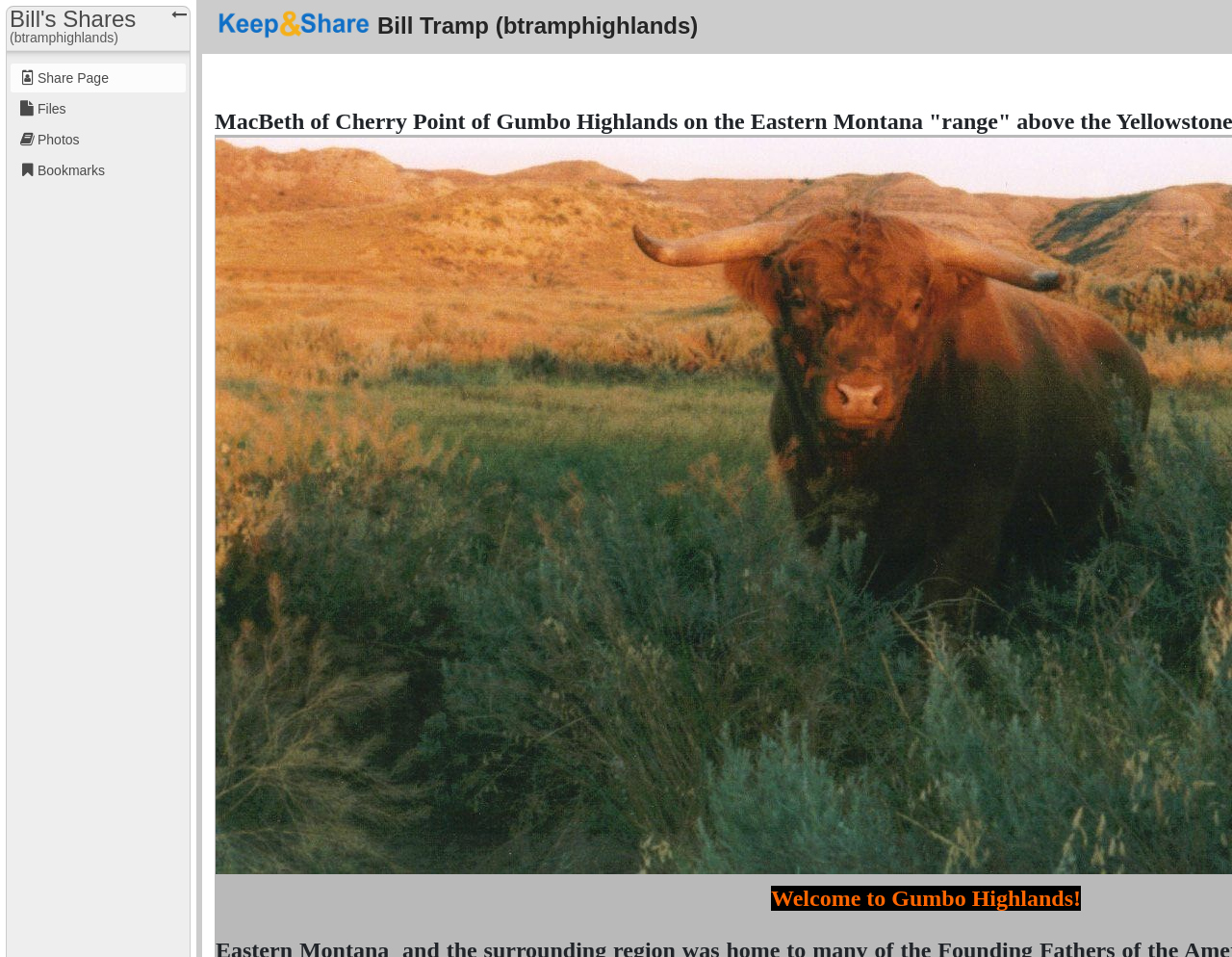What is the username of the account? Using the information from the screenshot, answer with a single word or phrase.

Bill Tramp